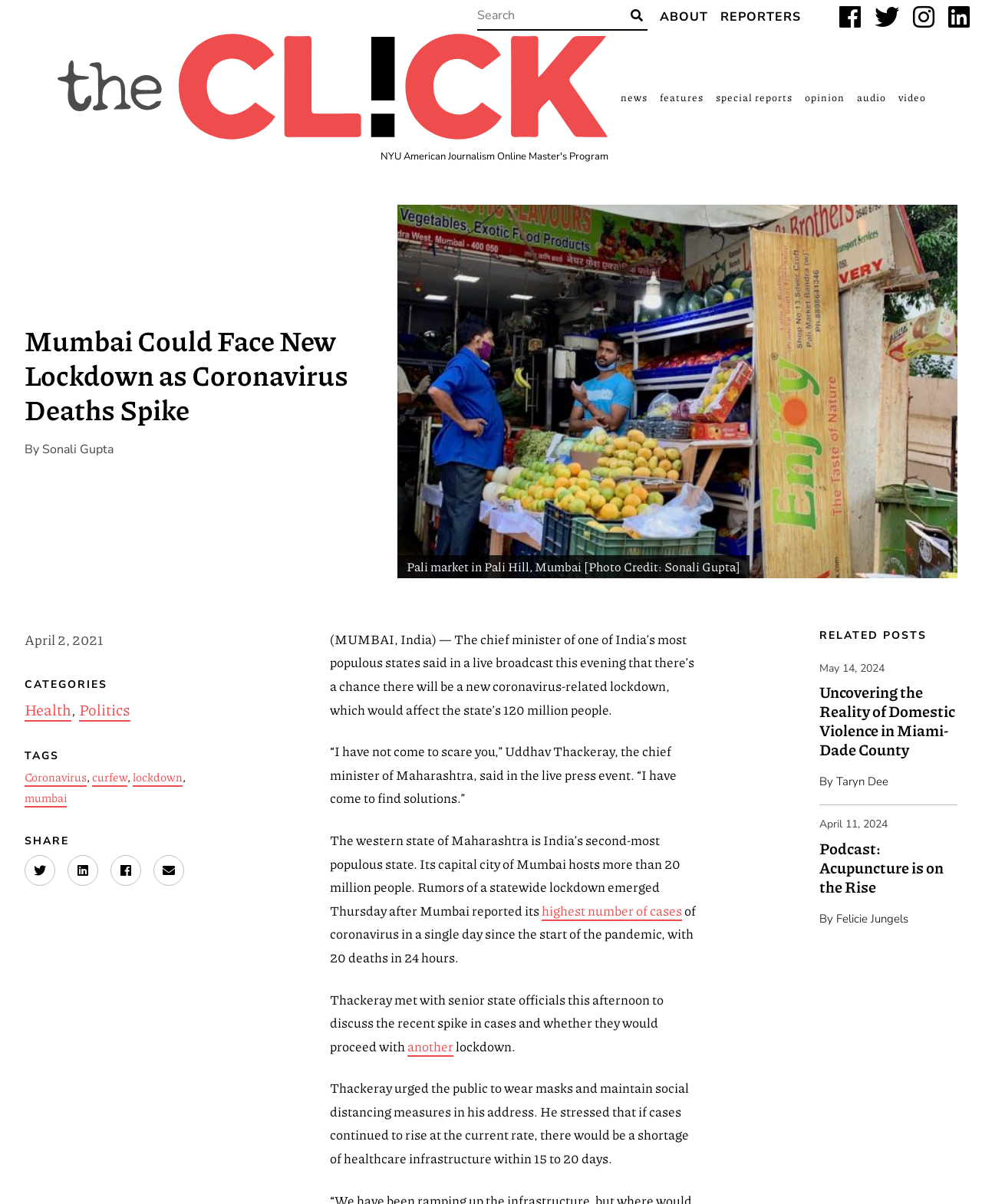Provide the bounding box coordinates of the section that needs to be clicked to accomplish the following instruction: "Read news about Health."

[0.025, 0.58, 0.073, 0.599]